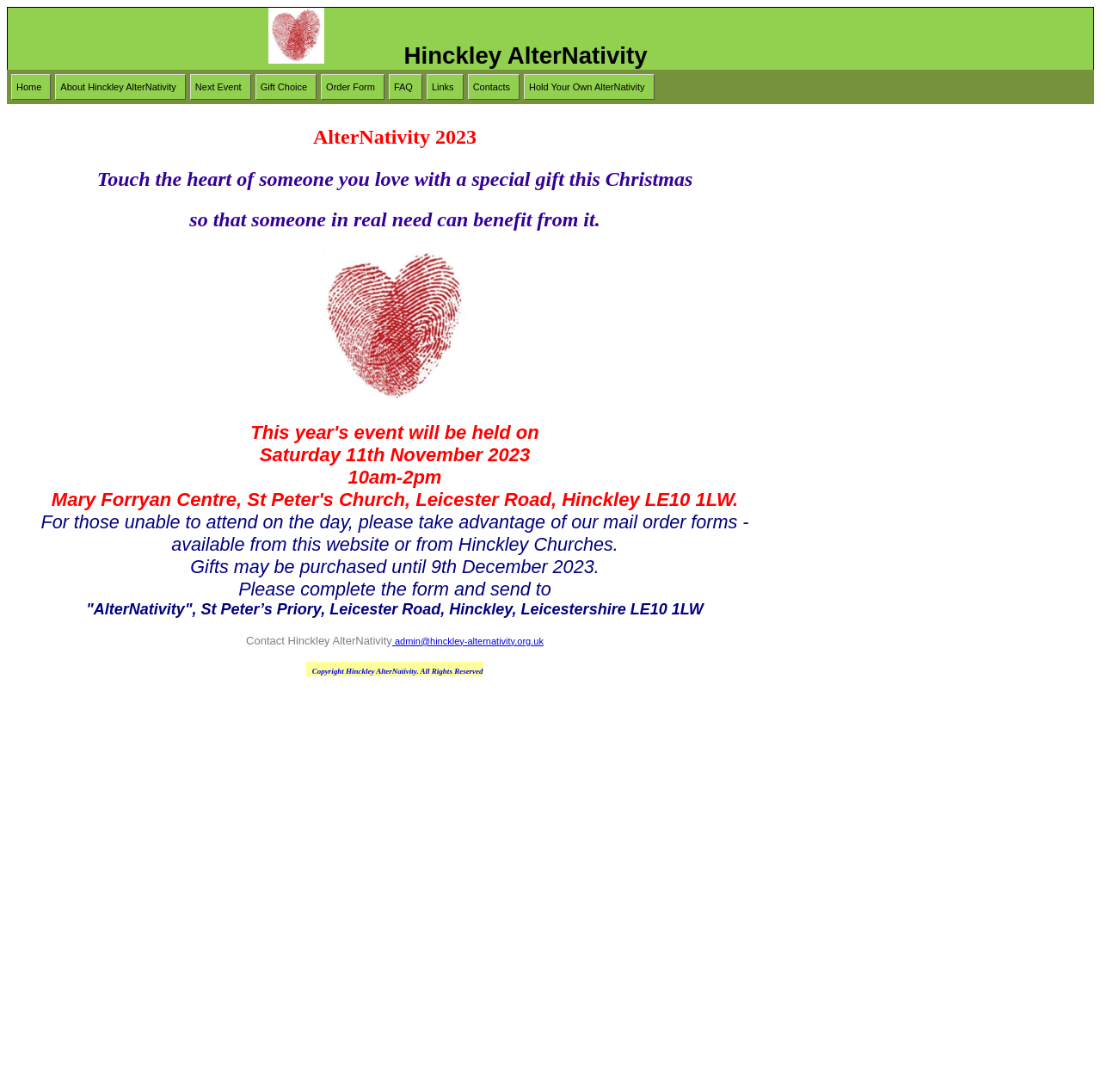Identify the bounding box coordinates of the region that should be clicked to execute the following instruction: "Contact us through phone".

None